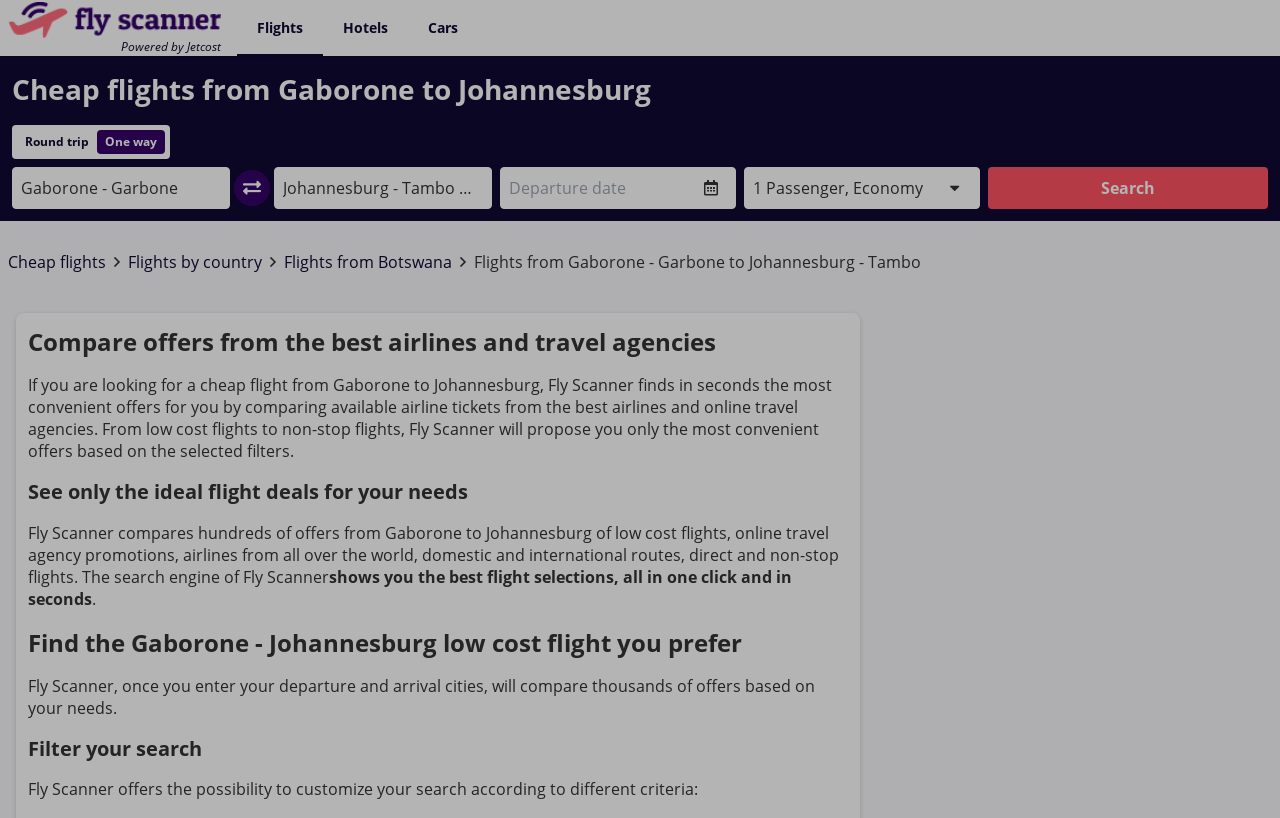Please find the main title text of this webpage.

We value your privacy